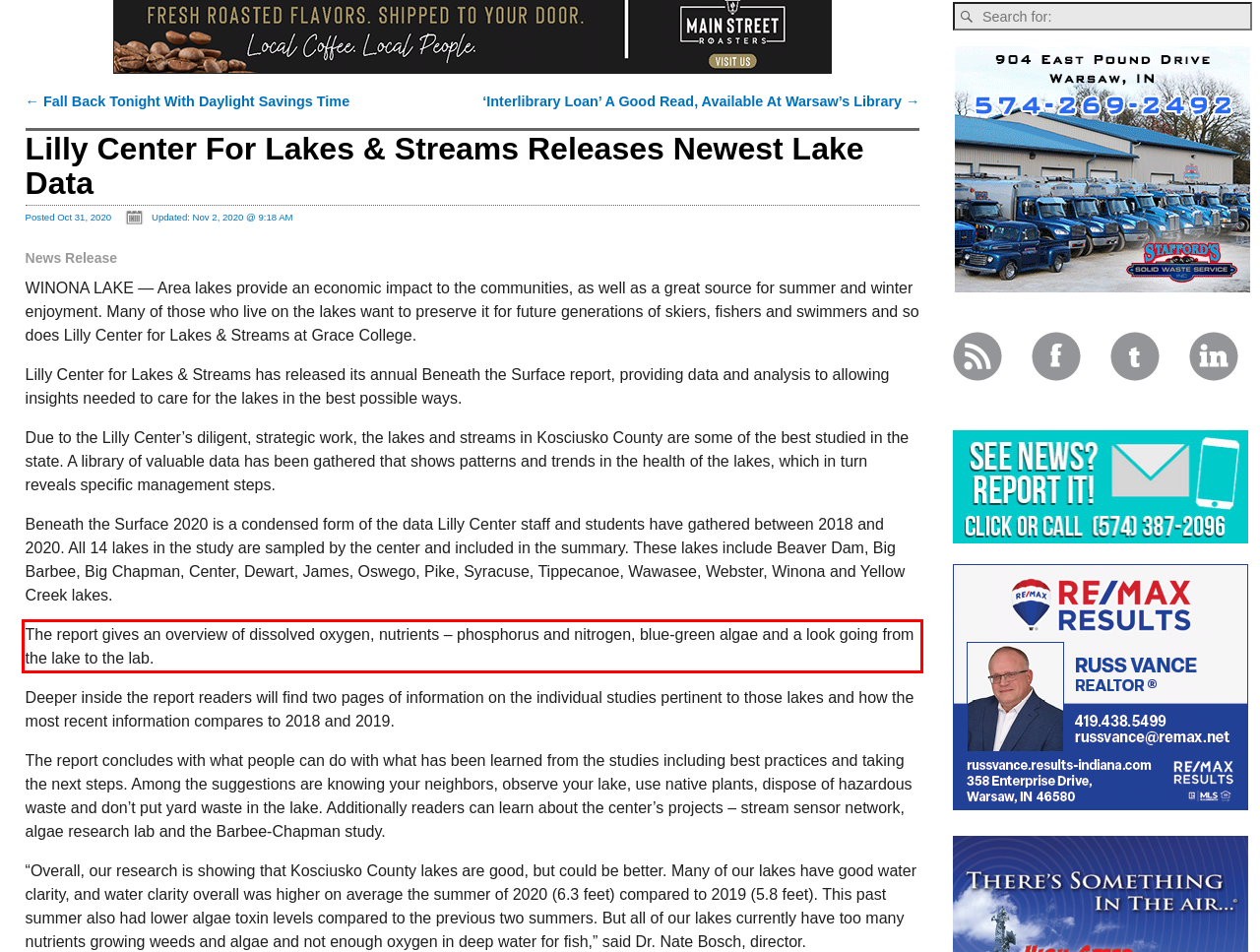Within the screenshot of a webpage, identify the red bounding box and perform OCR to capture the text content it contains.

The report gives an overview of dissolved oxygen, nutrients – phosphorus and nitrogen, blue-green algae and a look going from the lake to the lab.